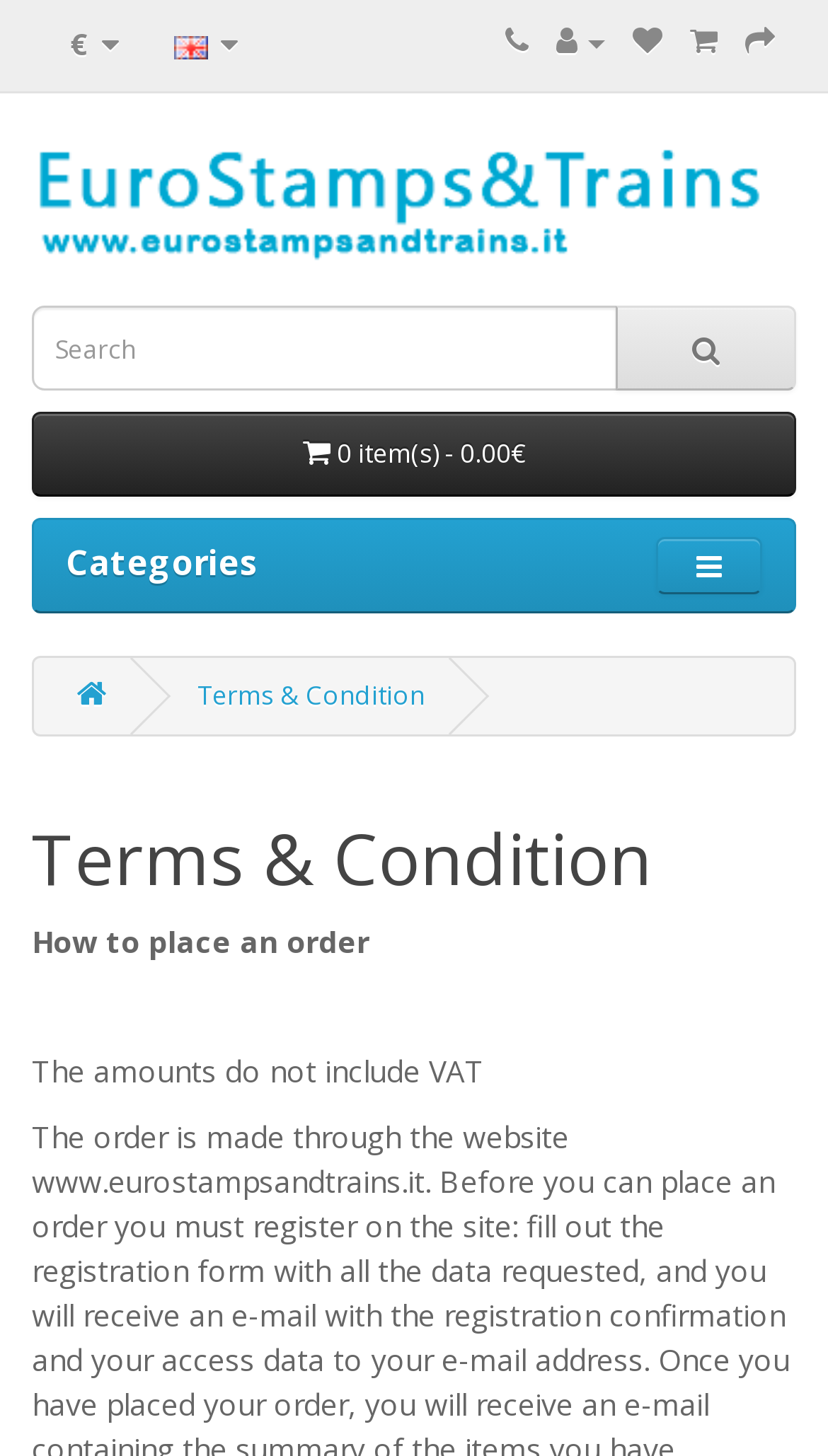Determine the main headline from the webpage and extract its text.

Terms & Condition